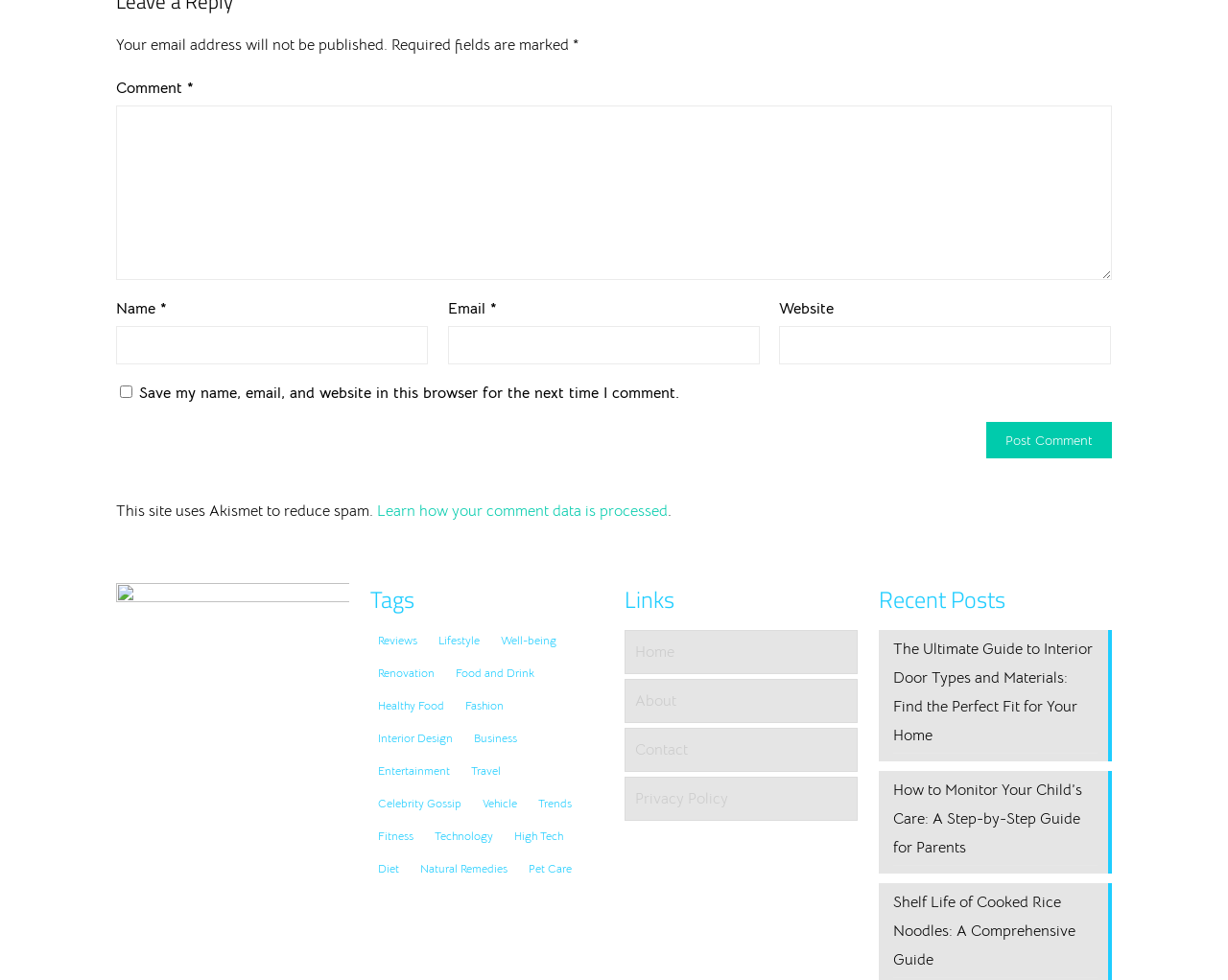Respond with a single word or phrase for the following question: 
What is the topic of the first recent post?

Interior Door Types